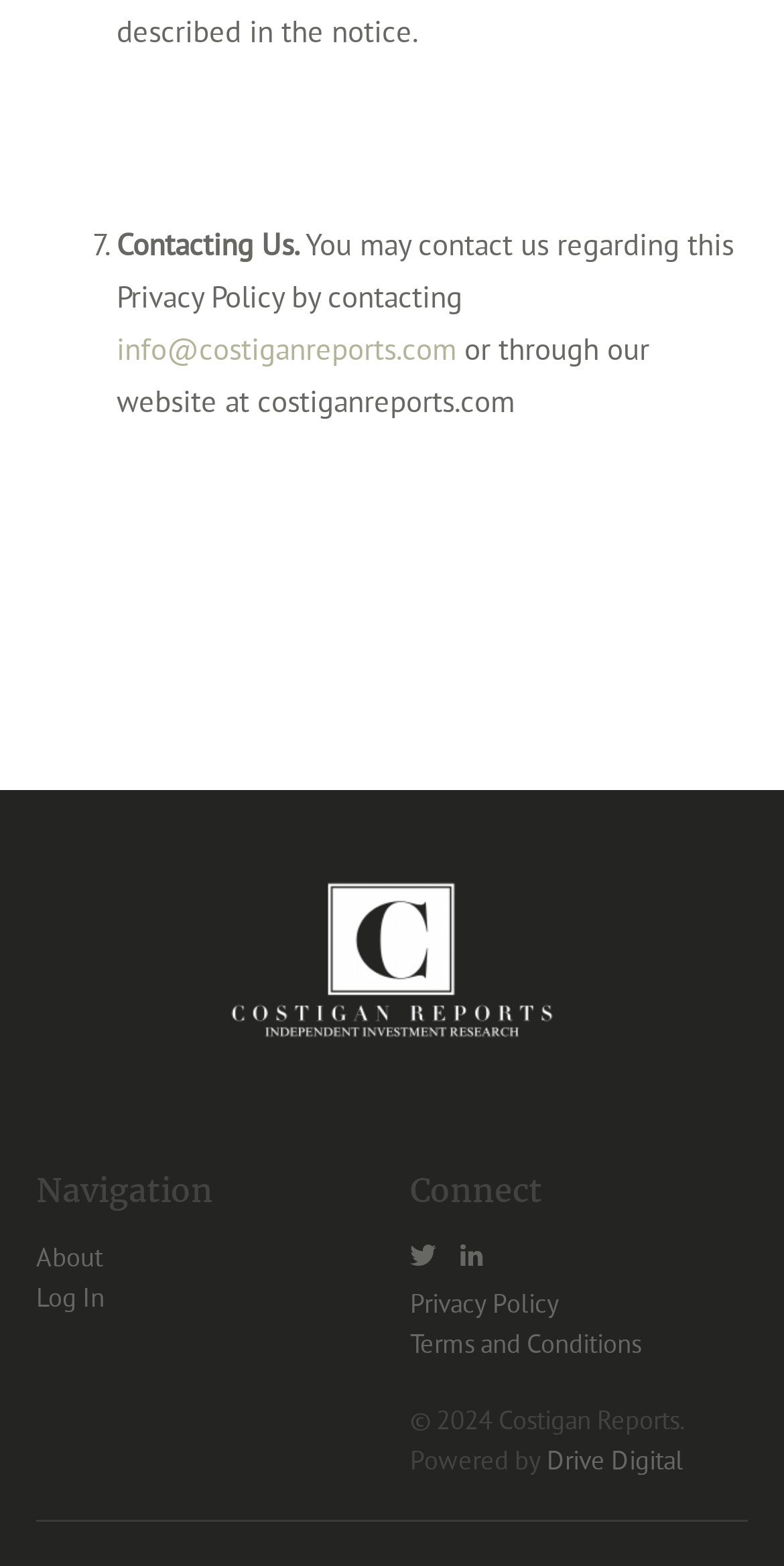Use a single word or phrase to answer the question: 
What is the name of the company that powers the website?

Drive Digital